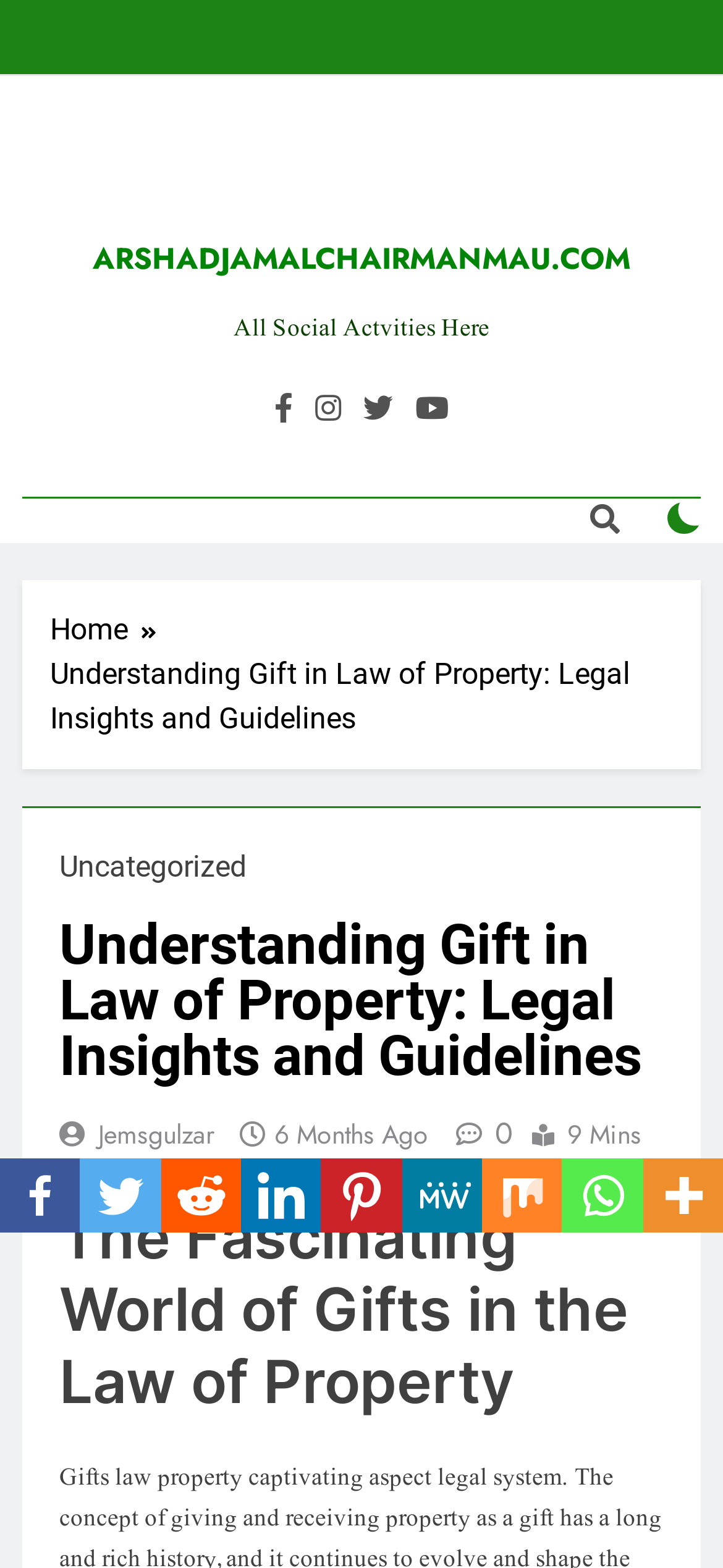What is the author of the article?
Examine the webpage screenshot and provide an in-depth answer to the question.

I found the author of the article by looking at the link element with the text 'Jemsgulzar' which has a bounding box coordinate of [0.136, 0.712, 0.297, 0.735].